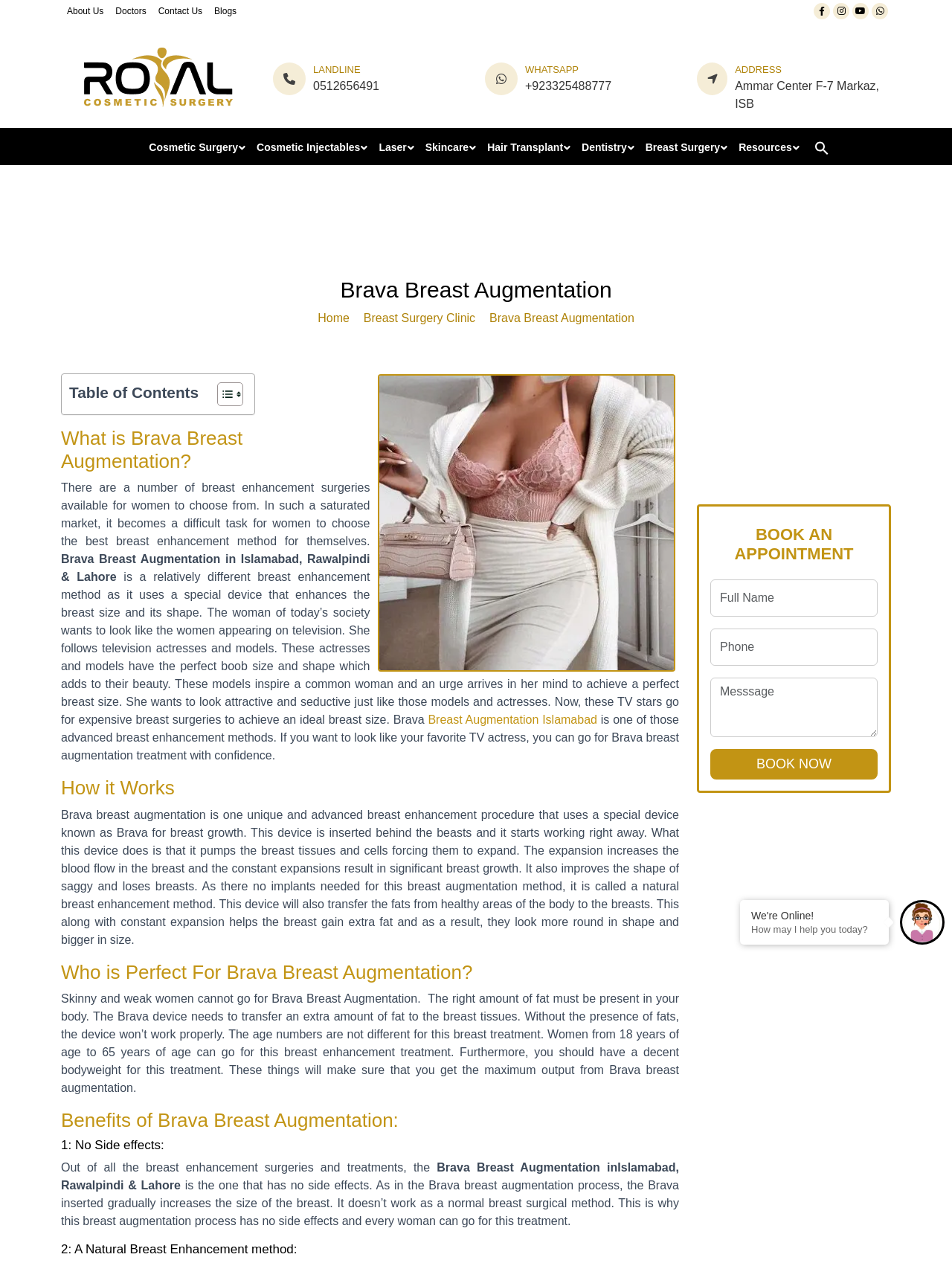Answer the question in one word or a short phrase:
What is the age range for Brava Breast Augmentation?

18-65 years